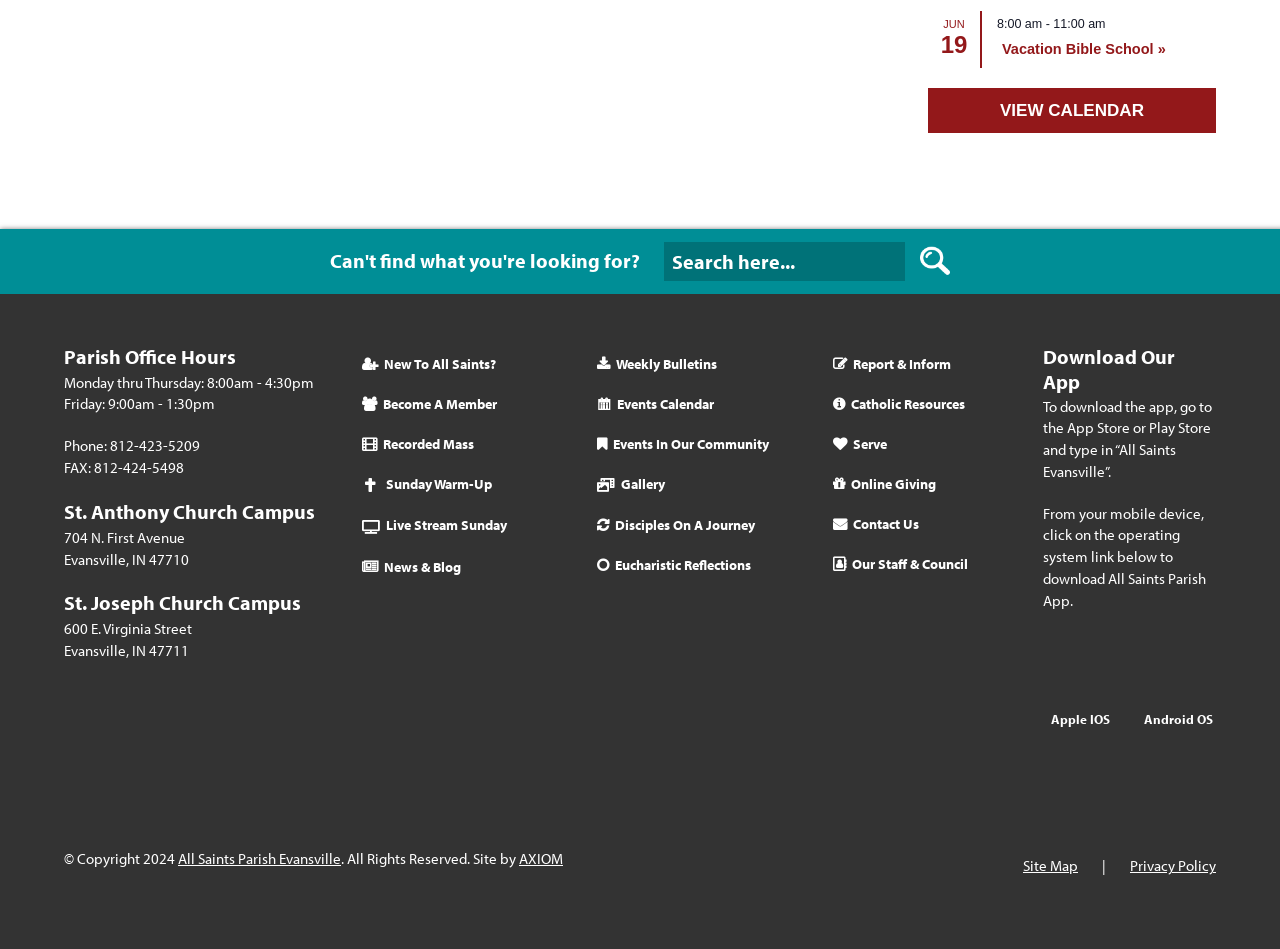Look at the image and answer the question in detail:
What is the address of St. Anthony Church Campus?

The address is shown under the 'St. Anthony Church Campus' heading, with static text elements containing the street address '704 N. First Avenue', city 'Evansville', state 'IN', and zip code '47710'.